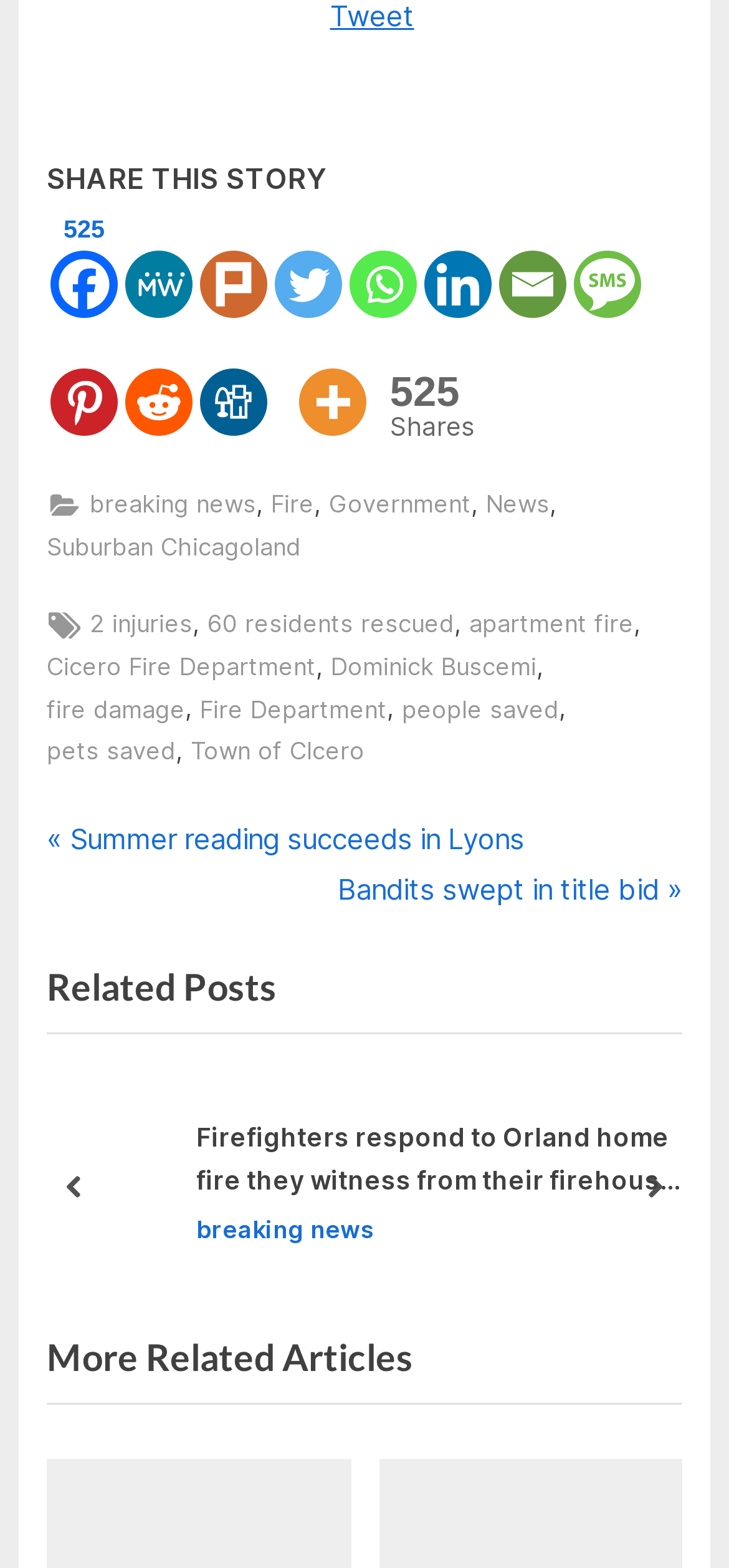Please identify the bounding box coordinates of the element's region that needs to be clicked to fulfill the following instruction: "View the next post". The bounding box coordinates should consist of four float numbers between 0 and 1, i.e., [left, top, right, bottom].

[0.463, 0.552, 0.936, 0.583]